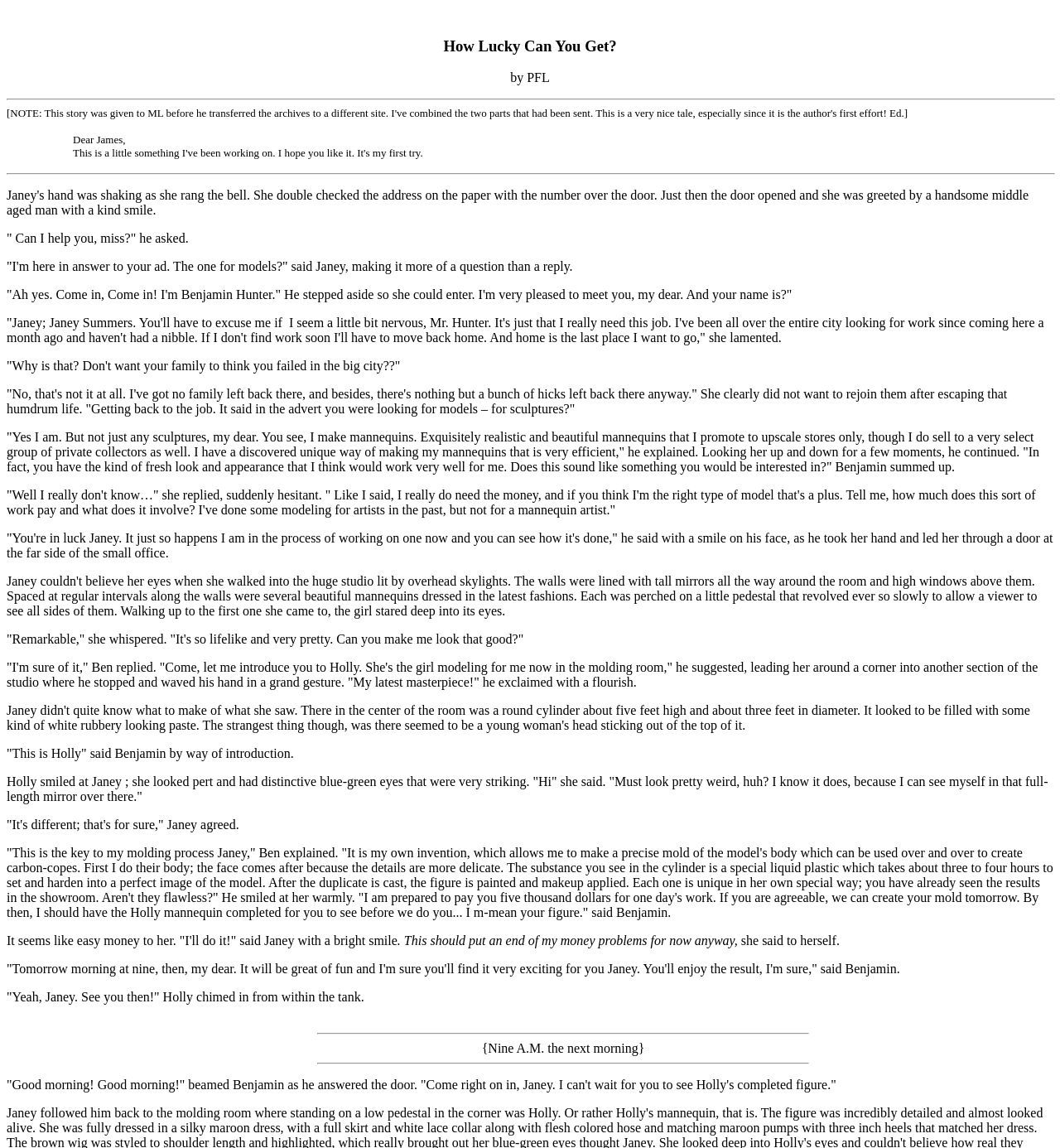At what time is Janey supposed to meet Benjamin the next morning?
Use the screenshot to answer the question with a single word or phrase.

Nine A.M.